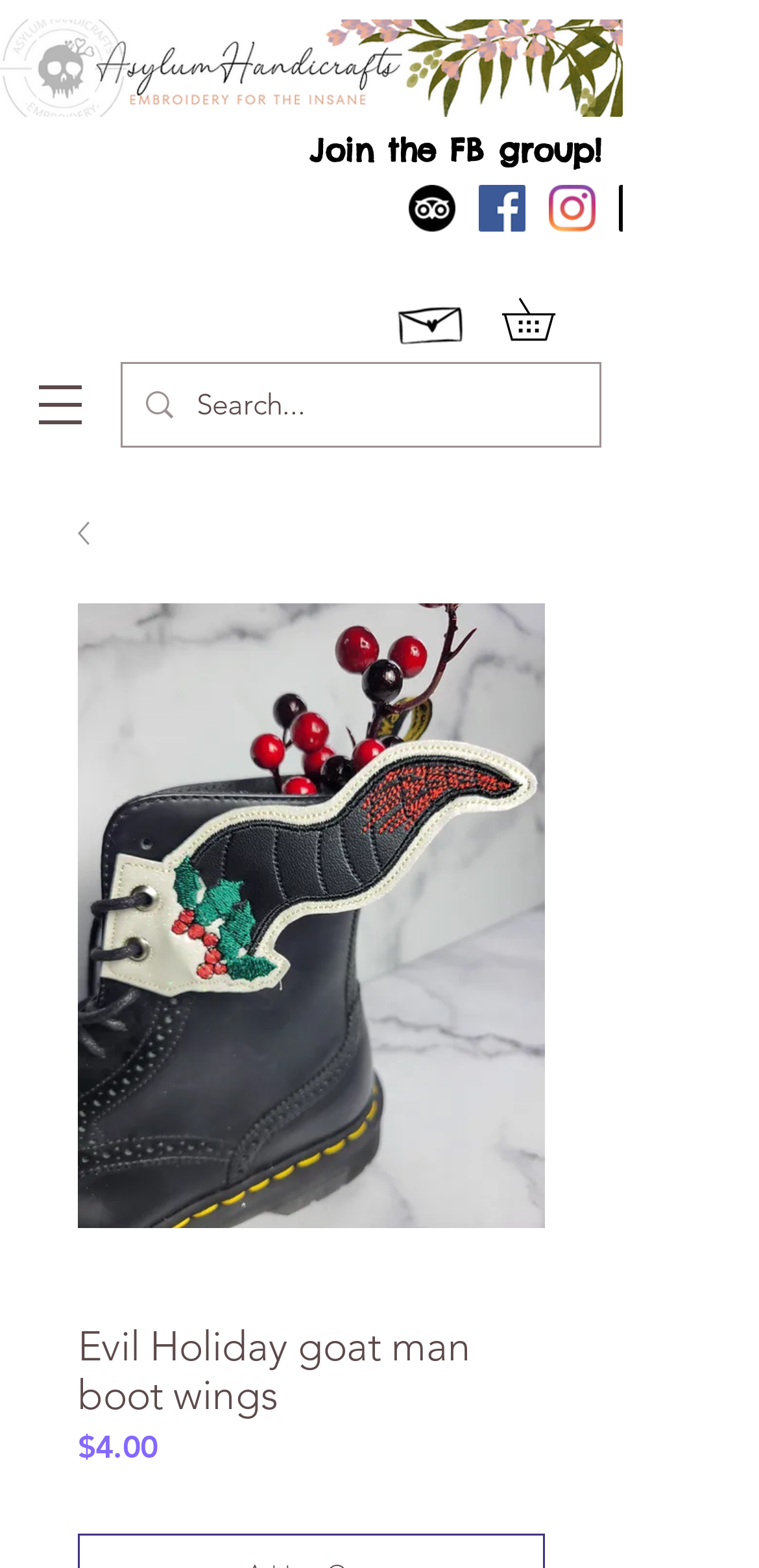Deliver a detailed narrative of the webpage's visual and textual elements.

This webpage appears to be an e-commerce page for a digital embroidery design file. At the top left, there is a navigation menu button. Next to it, there is a search bar with a magnifying glass icon, where users can input keywords to search for products.

On the top right, there is a social media bar with links to TripAdvisor, Facebook, Instagram, and TikTok, each accompanied by its respective logo. Below the social media bar, there is a heading that reads "Join the FB group!".

The main content of the page is focused on the product, "Evil Holiday goat man boot wings", which is a machine embroidery design file. There is a large image of the product, and below it, the product name is written in a heading. The product description is brief, stating that it is a digital file that requires an embroidery machine to use.

On the right side of the product image, there is a call-to-action button that reads "CONTCT US", which is an image with a link to contact the seller. Below the product image, there is a price tag that reads "$4.00", accompanied by a label that says "Price".

At the very top of the page, there is a banner image that spans the entire width of the page, with a subtle design. Overall, the page has a simple and clean layout, with a focus on showcasing the product and providing essential information to potential buyers.